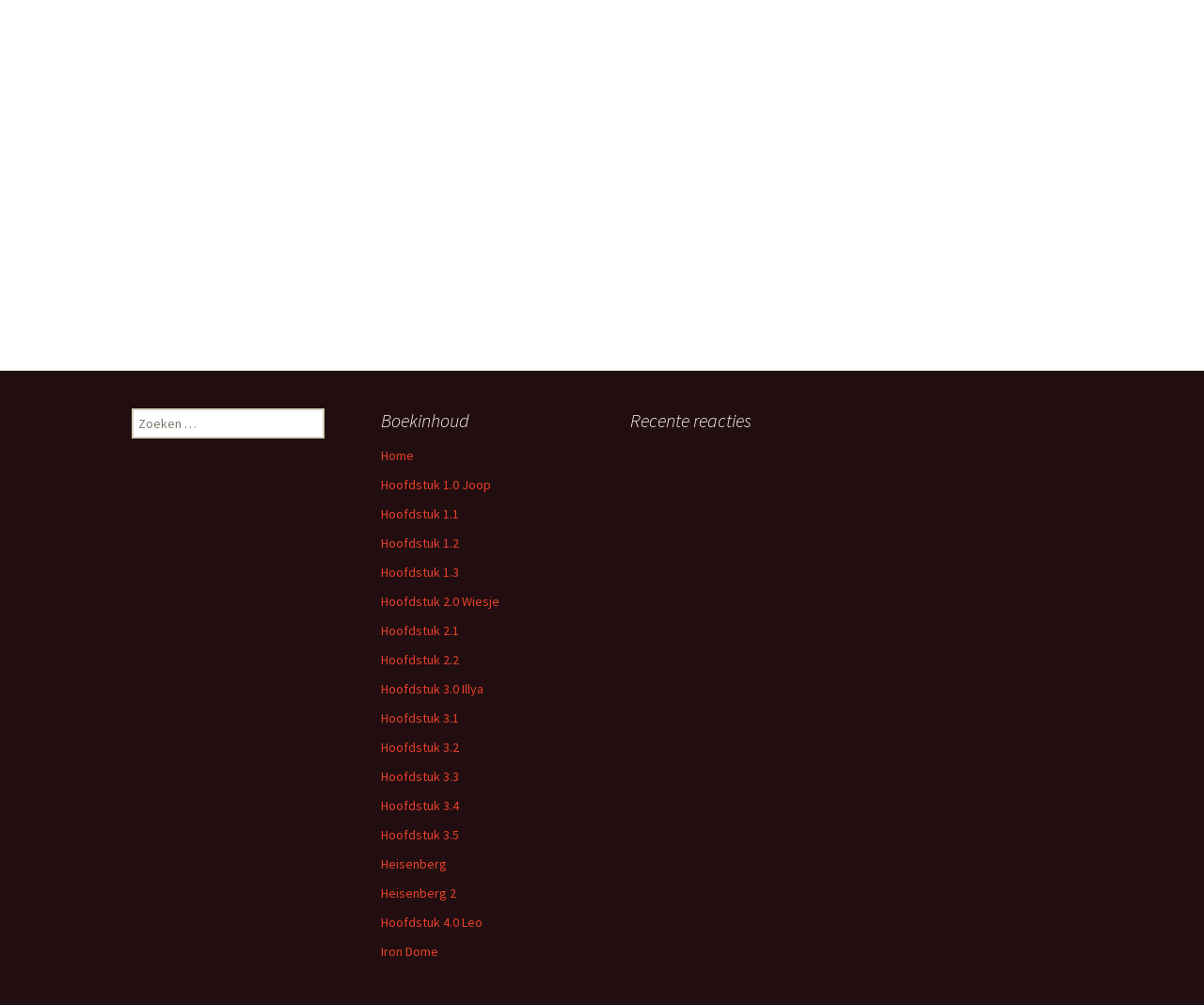Provide a one-word or brief phrase answer to the question:
What is the title of the third heading?

Recente reacties